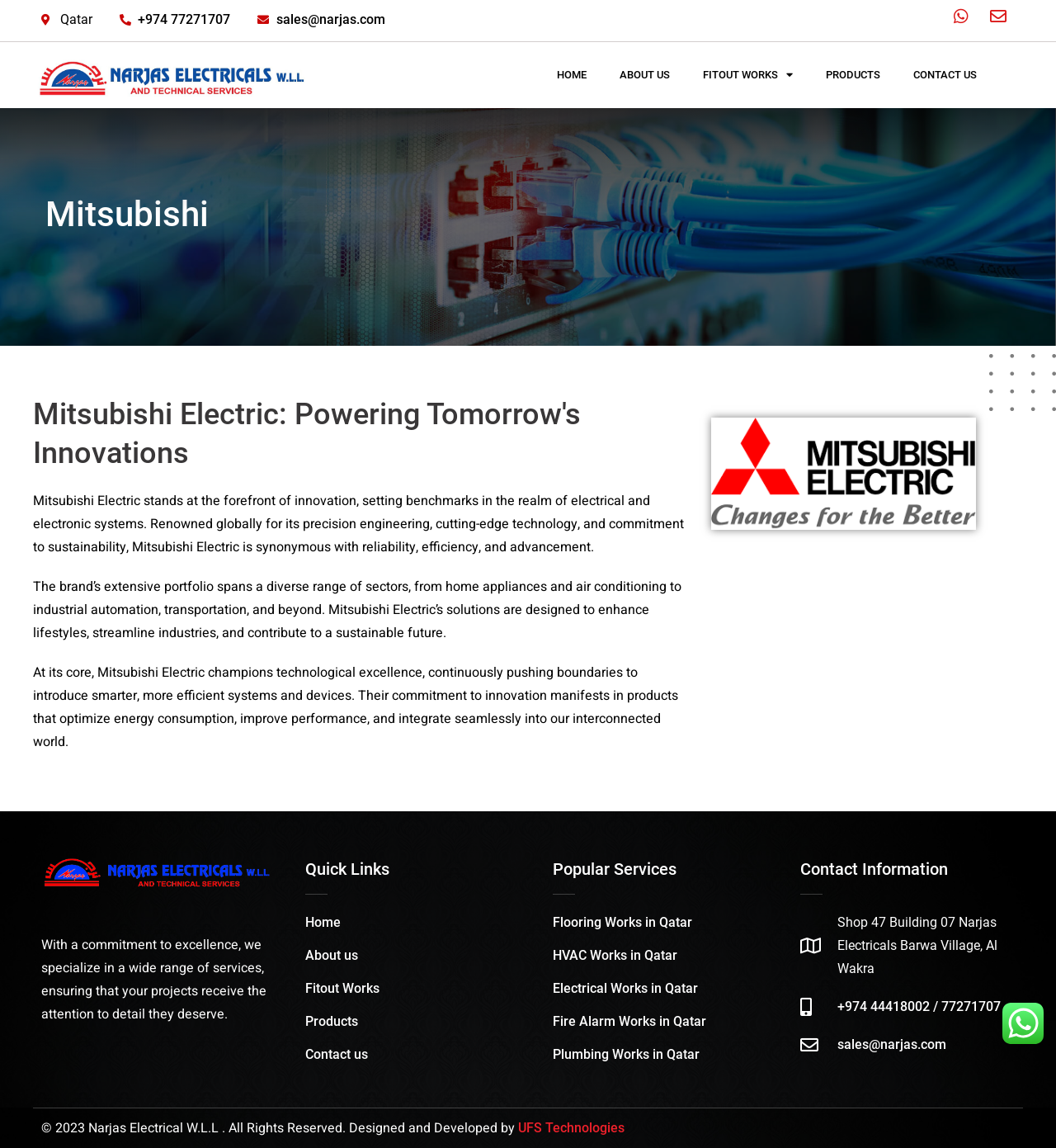What is the phone number to contact Narjas Electricals?
Refer to the image and give a detailed response to the question.

I found the answer by looking at the top-right corner of the webpage, where it says '+974 77271707' in a link element.